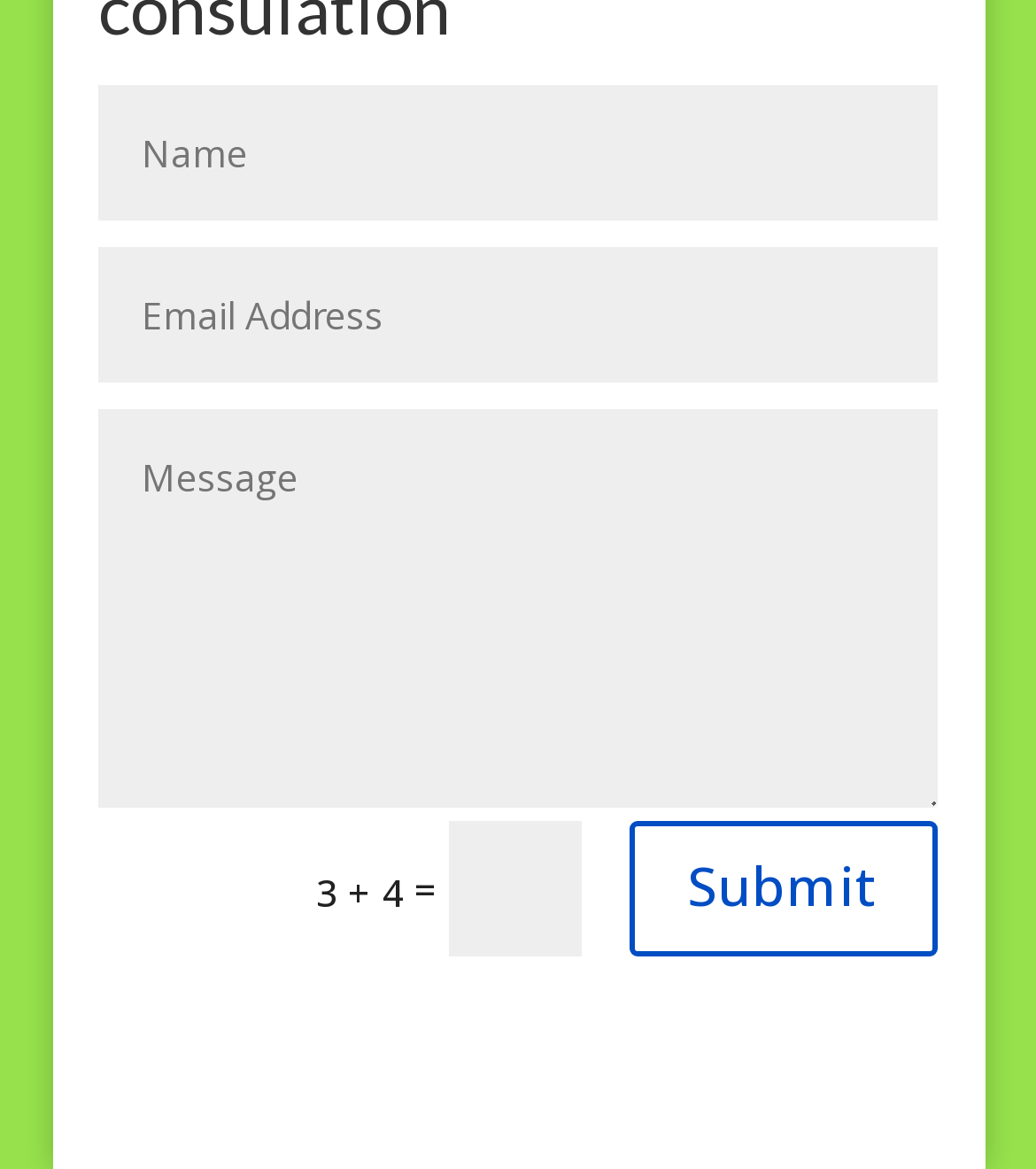Given the element description: "Submit", predict the bounding box coordinates of the UI element it refers to, using four float numbers between 0 and 1, i.e., [left, top, right, bottom].

[0.608, 0.702, 0.905, 0.818]